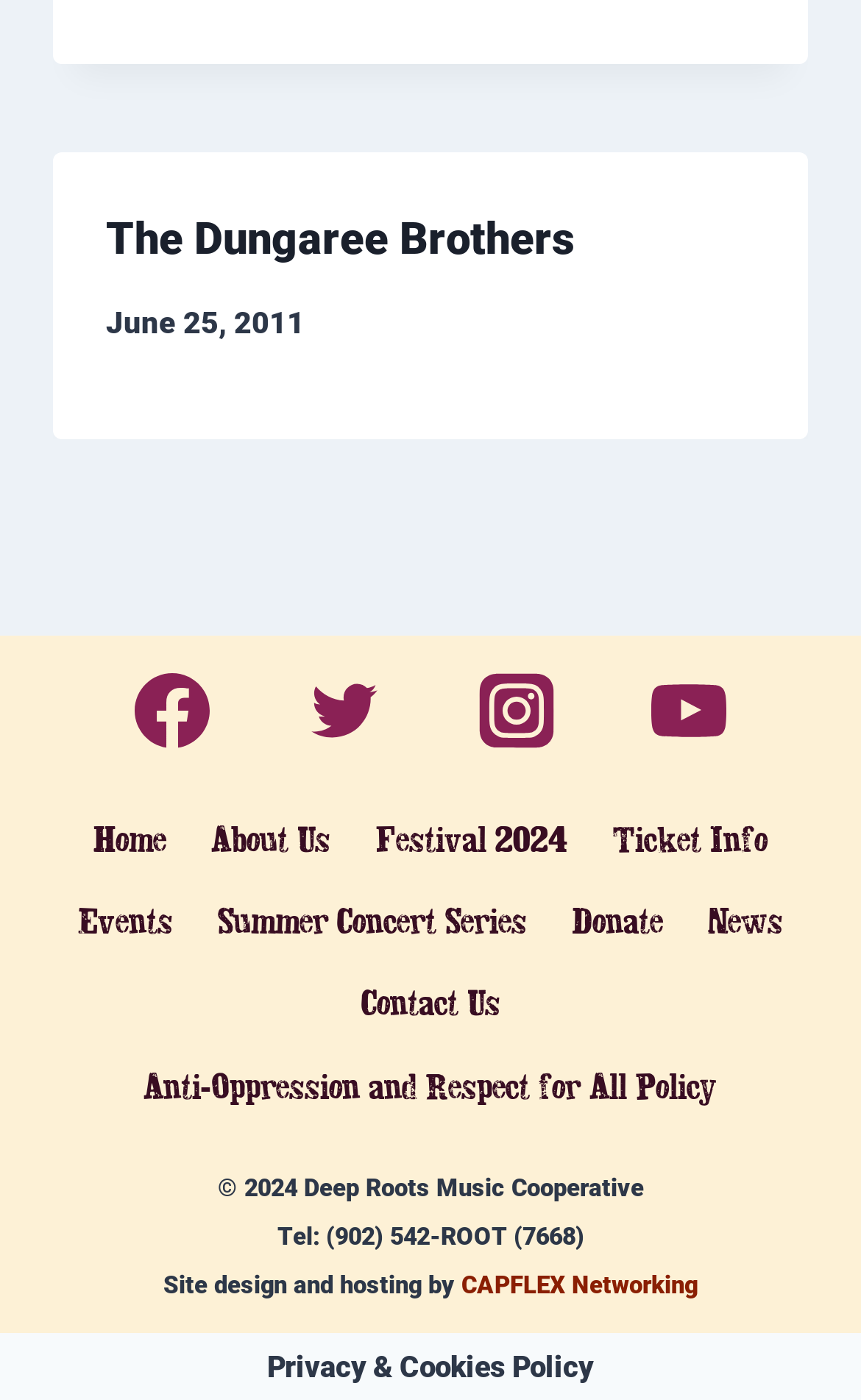How many social media links are there?
Based on the visual, give a brief answer using one word or a short phrase.

4